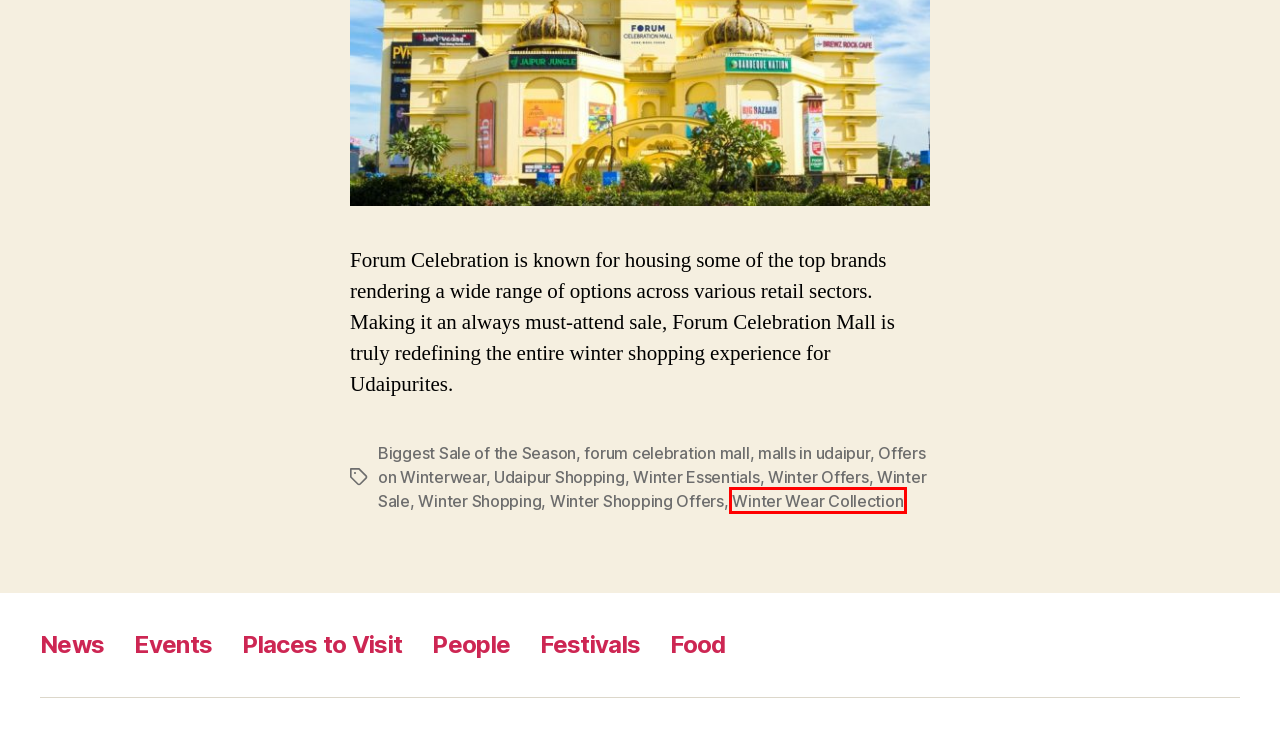Examine the screenshot of a webpage with a red bounding box around a UI element. Your task is to identify the webpage description that best corresponds to the new webpage after clicking the specified element. The given options are:
A. Winter Wear Collection – UdaipurBlog
B. Biggest Sale of the Season – UdaipurBlog
C. Udaipur Shopping – UdaipurBlog
D. Winter Shopping Offers – UdaipurBlog
E. malls in udaipur – UdaipurBlog
F. Winter Sale – UdaipurBlog
G. Winter Shopping – UdaipurBlog
H. Winter Essentials – UdaipurBlog

A